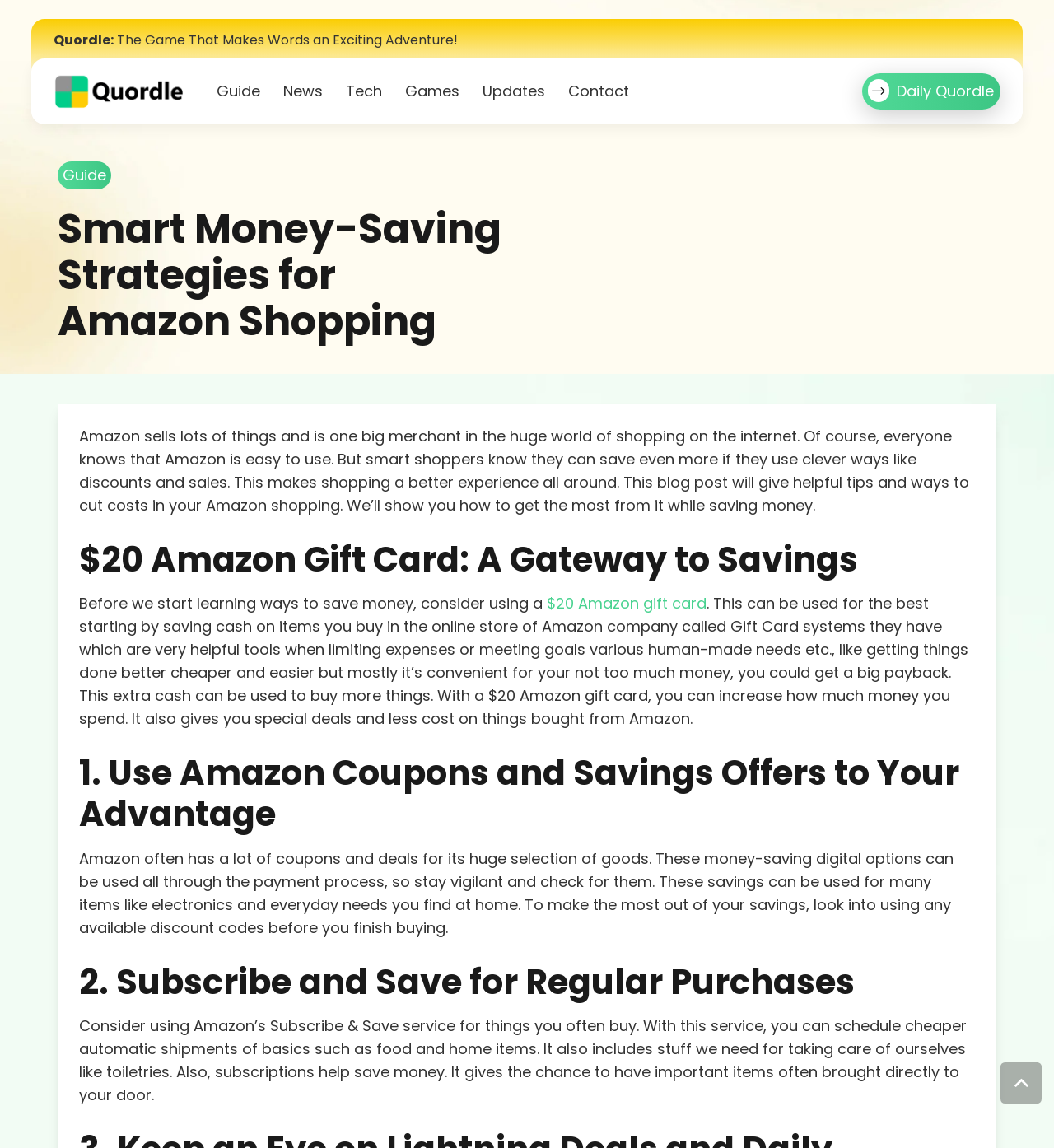Please indicate the bounding box coordinates of the element's region to be clicked to achieve the instruction: "Read the blog post about Smart Money-Saving Strategies for Amazon Shopping". Provide the coordinates as four float numbers between 0 and 1, i.e., [left, top, right, bottom].

[0.055, 0.179, 0.479, 0.3]